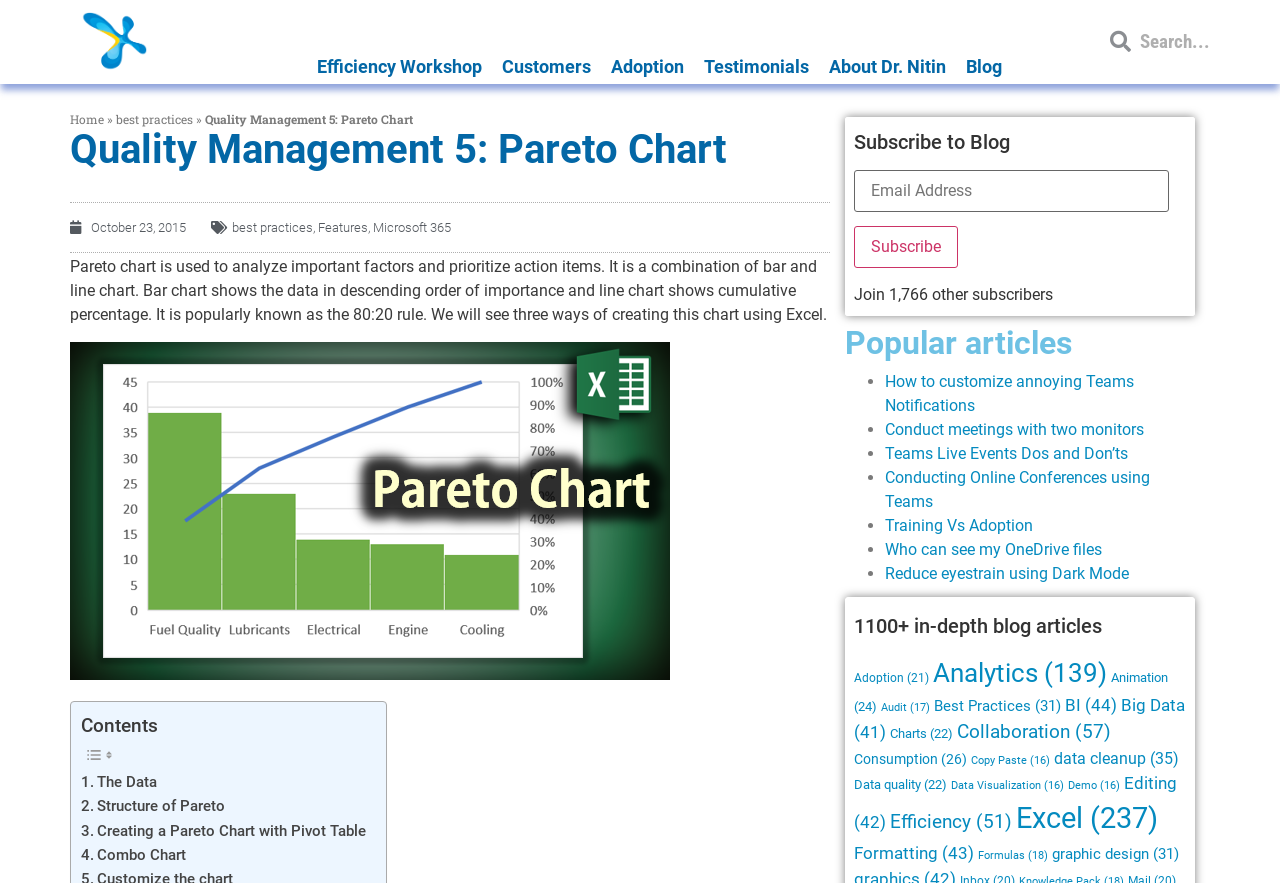Determine the bounding box coordinates for the region that must be clicked to execute the following instruction: "Read the article about Pareto chart".

[0.055, 0.147, 0.648, 0.192]